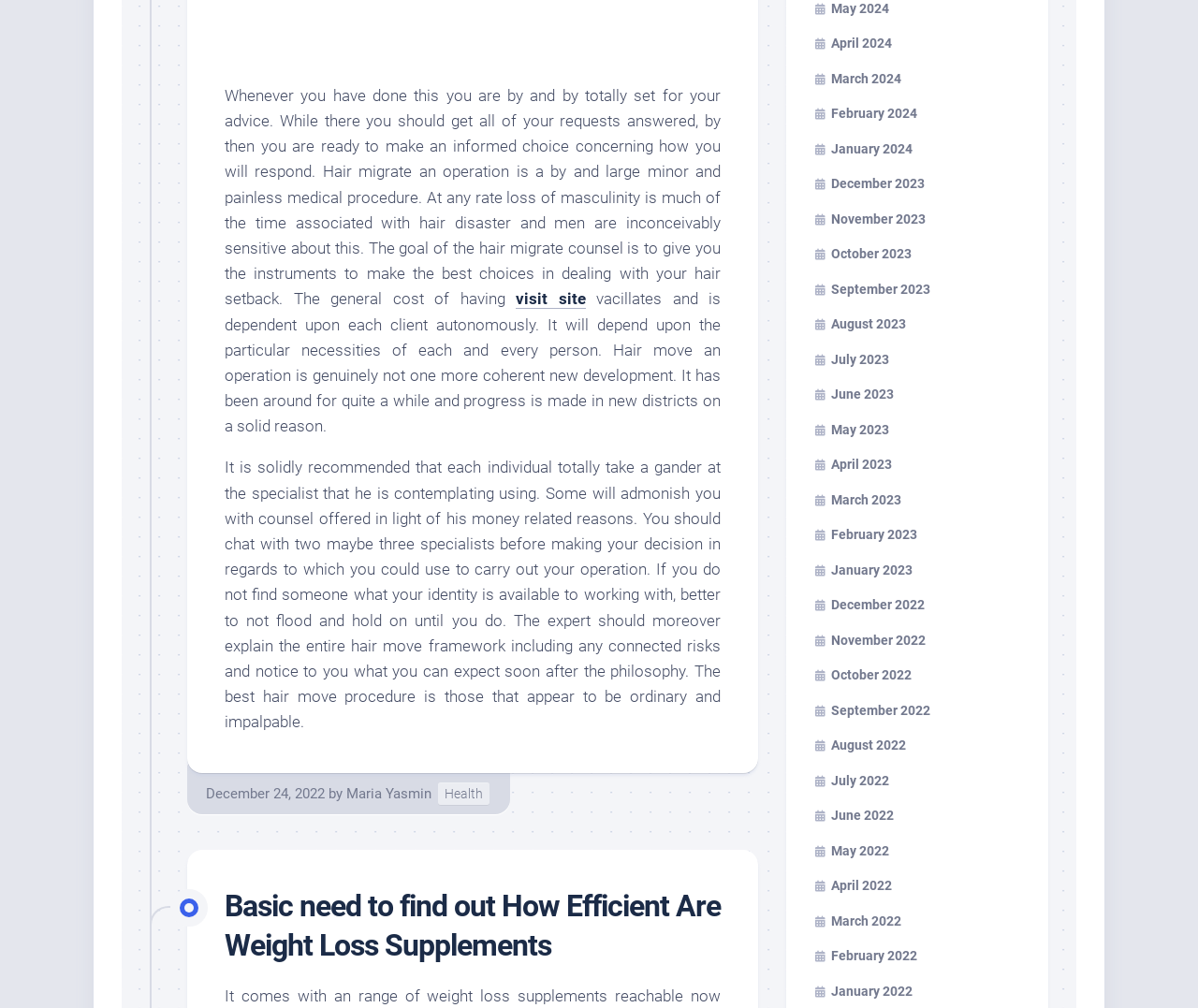How long has hair transplant been around?
Using the image as a reference, give an elaborate response to the question.

The article mentions that hair transplant is not a new development and has been around for a while, with progress being made in new areas.